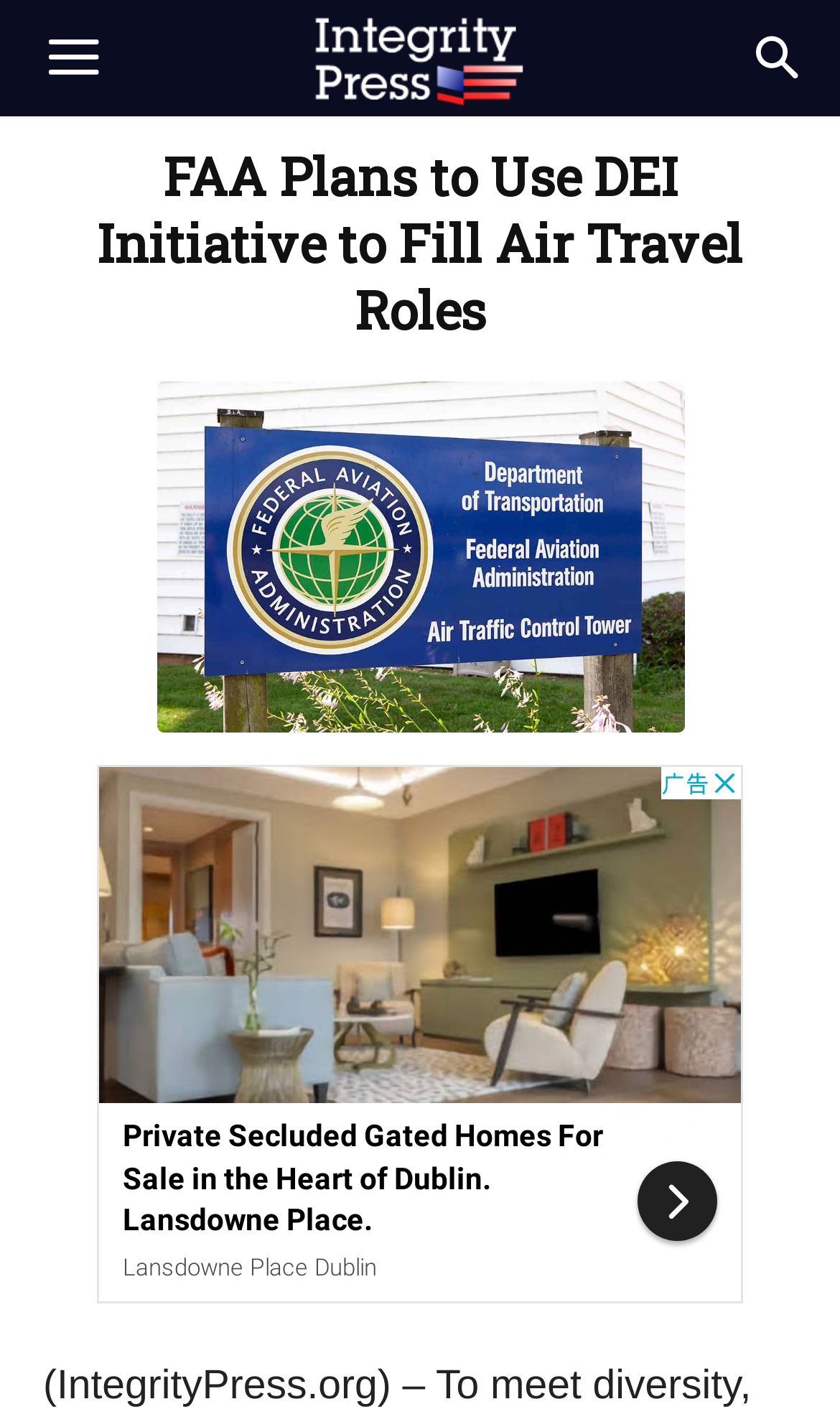Provide the bounding box coordinates, formatted as (top-left x, top-left y, bottom-right x, bottom-right y), with all values being floating point numbers between 0 and 1. Identify the bounding box of the UI element that matches the description: aria-label="Menu"

[0.005, 0.0, 0.169, 0.082]